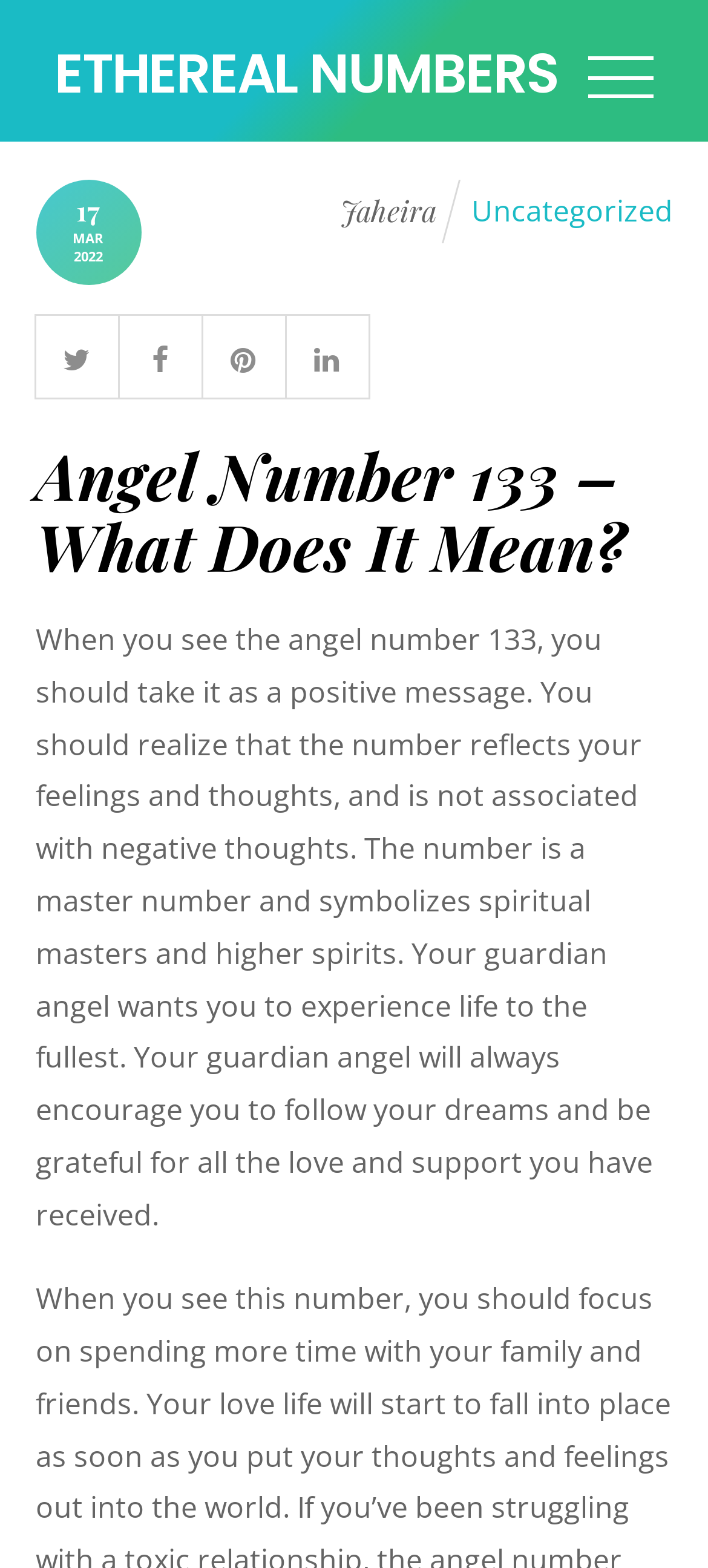Using the information in the image, could you please answer the following question in detail:
What does the angel number 133 symbolize?

I found the meaning of the angel number 133 by looking at the static text element with the text that describes the meaning of the number. According to the text, the number 133 symbolizes spiritual masters and higher spirits. Therefore, the answer is spiritual masters and higher spirits.